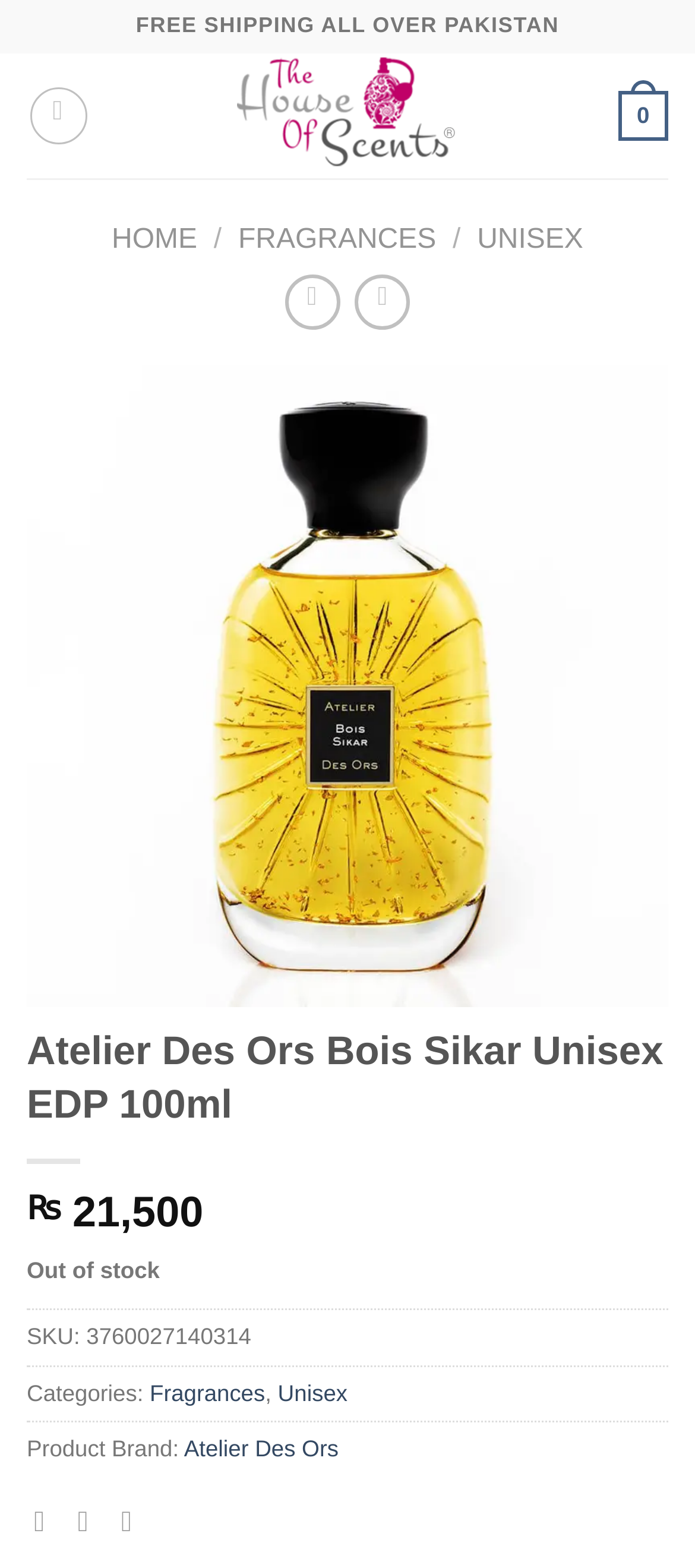What is the price of the product?
Provide a one-word or short-phrase answer based on the image.

₨21,500